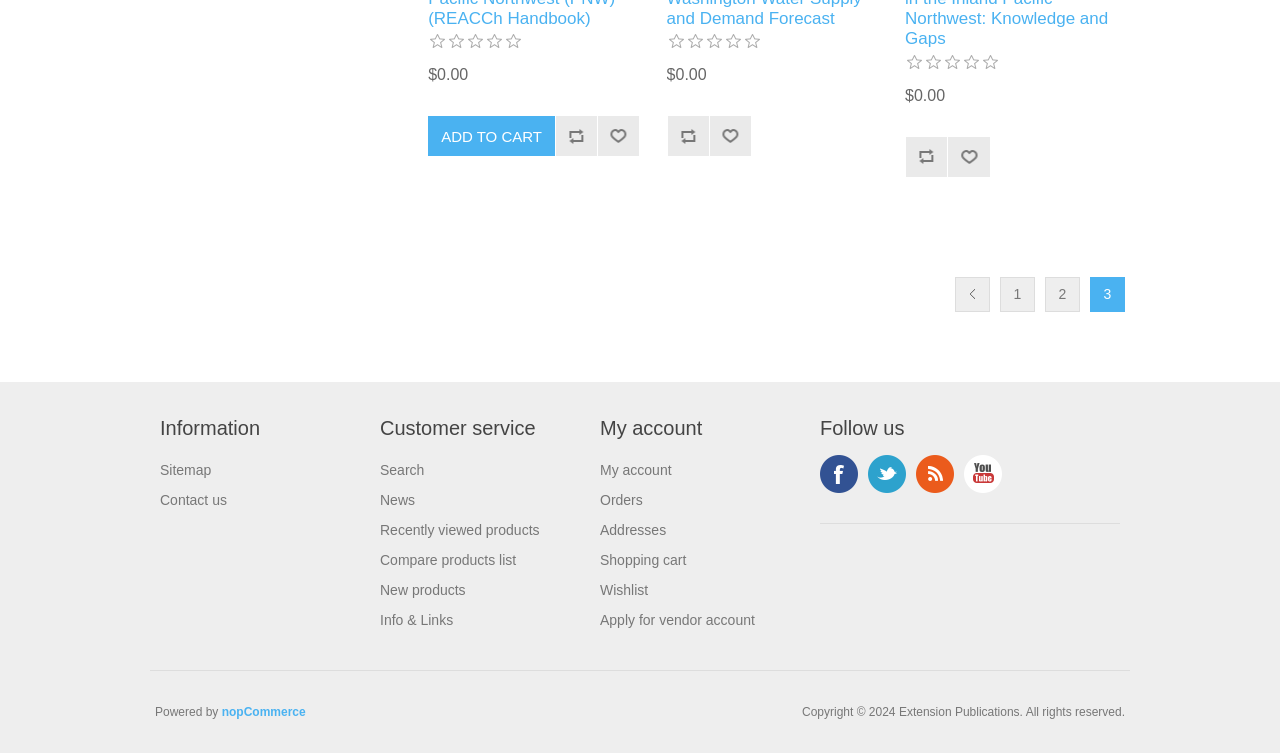Provide a one-word or short-phrase response to the question:
How many products are displayed on this page?

3